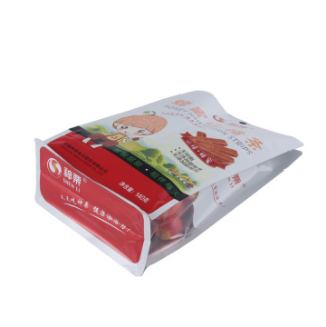What is the dominant color scheme of the pouch?
Please craft a detailed and exhaustive response to the question.

The caption states that the pouch employs a predominant color scheme of white and red, which effectively captures attention while conveying product information and branding.